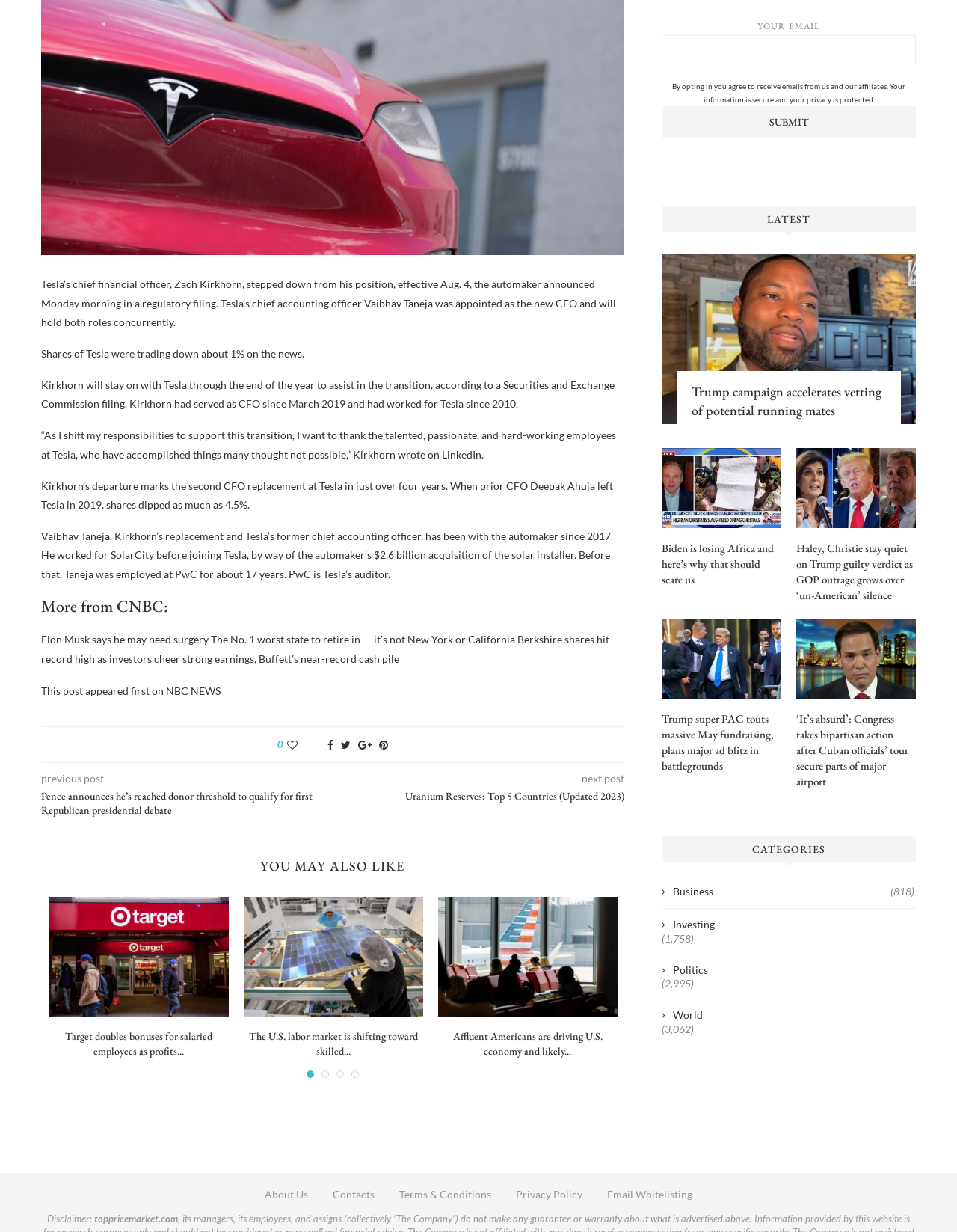Find the coordinates for the bounding box of the element with this description: "March 2023".

None